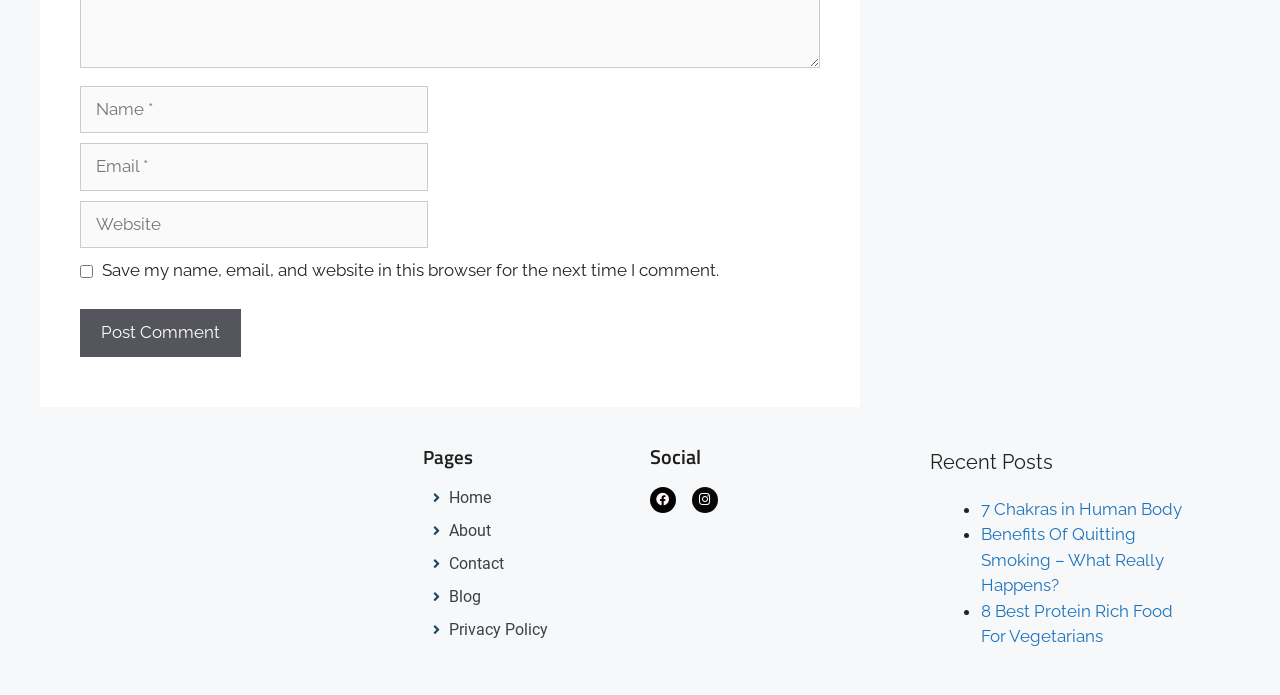Please specify the bounding box coordinates of the clickable region to carry out the following instruction: "Enter your name". The coordinates should be four float numbers between 0 and 1, in the format [left, top, right, bottom].

[0.062, 0.124, 0.334, 0.192]